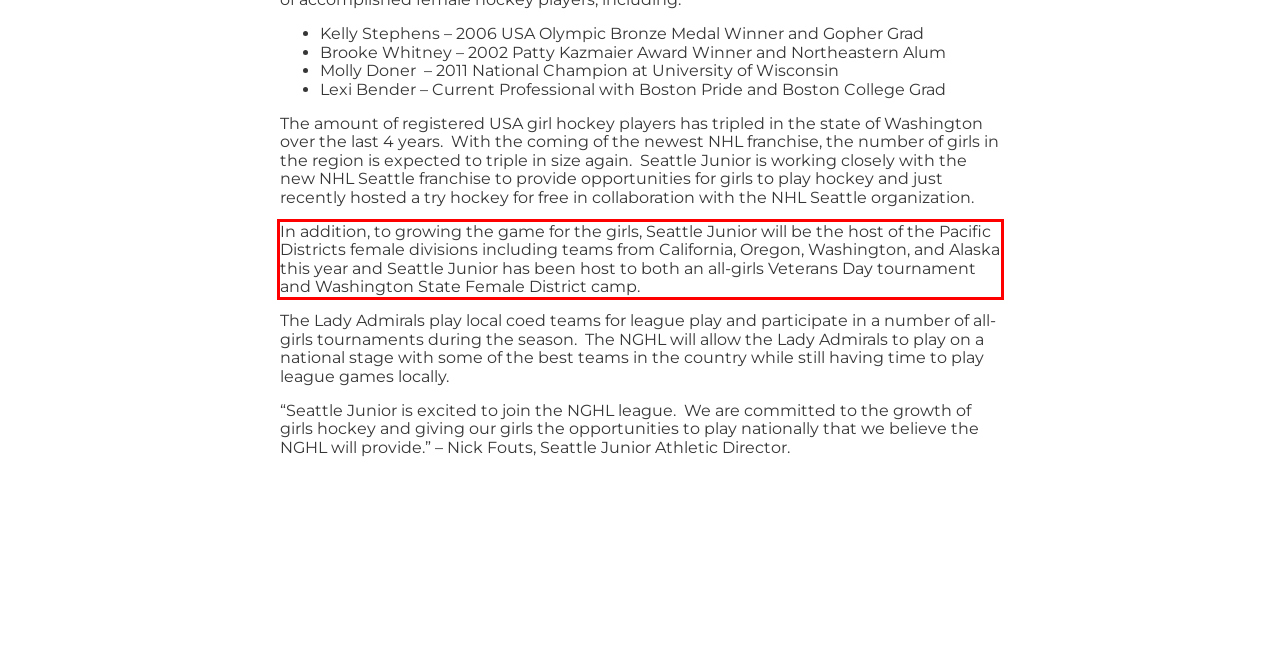Please analyze the screenshot of a webpage and extract the text content within the red bounding box using OCR.

In addition, to growing the game for the girls, Seattle Junior will be the host of the Pacific Districts female divisions including teams from California, Oregon, Washington, and Alaska this year and Seattle Junior has been host to both an all-girls Veterans Day tournament and Washington State Female District camp.